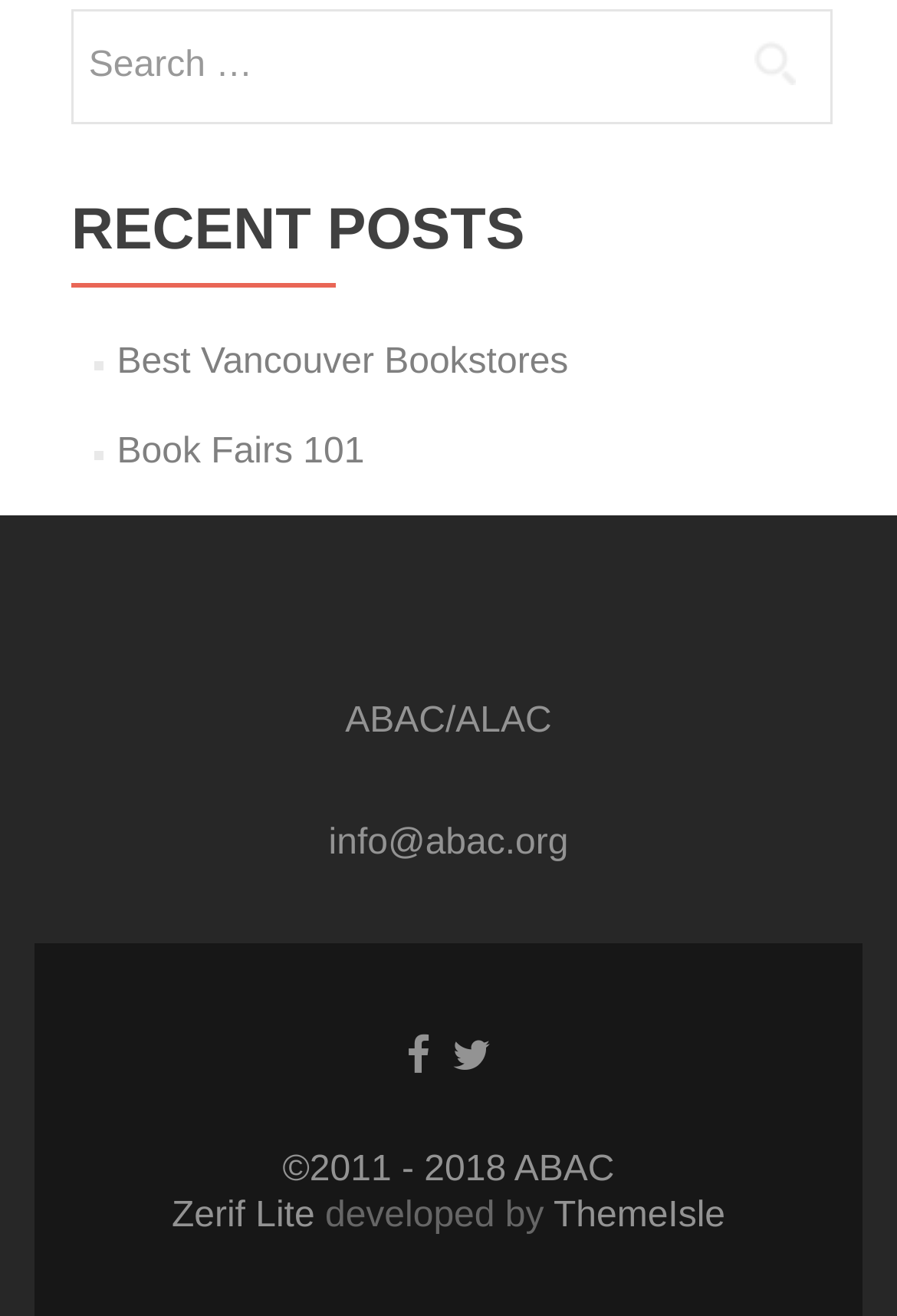Using the provided description: "Twitter Link", find the bounding box coordinates of the corresponding UI element. The output should be four float numbers between 0 and 1, in the format [left, top, right, bottom].

[0.504, 0.783, 0.547, 0.818]